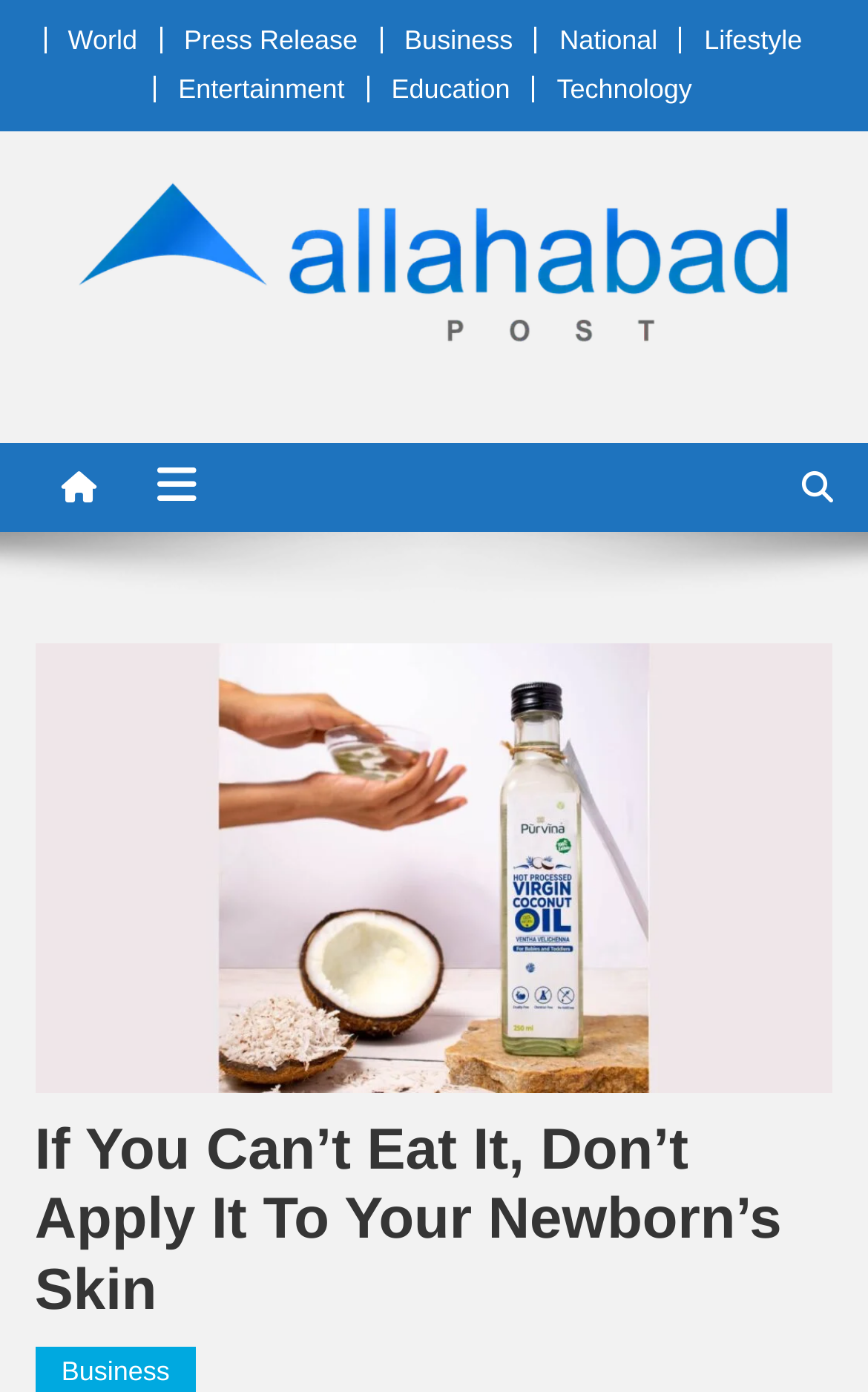Provide a brief response to the question below using a single word or phrase: 
What is the topic of the main article?

Newborn's Skin